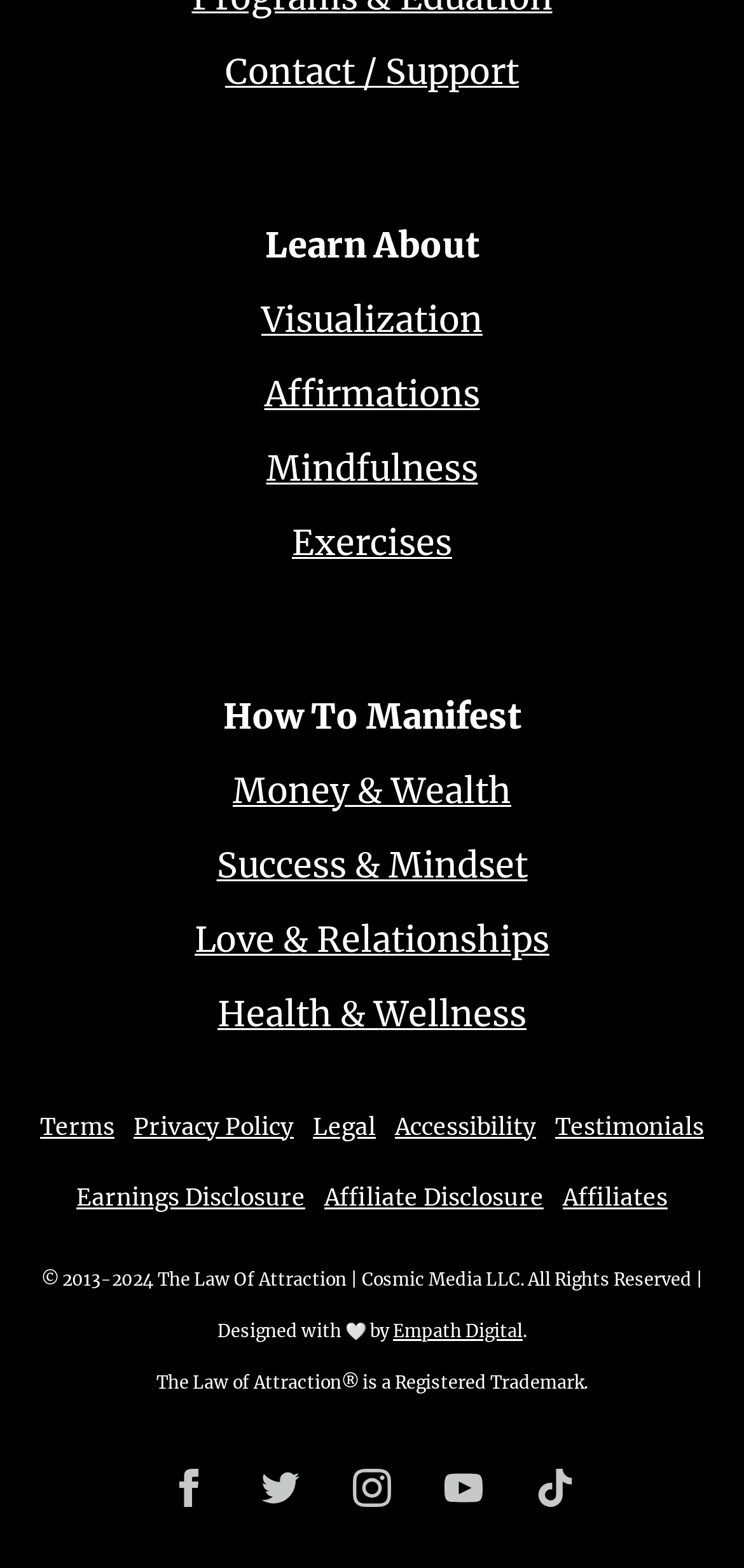Using the information in the image, give a detailed answer to the following question: What social media platforms is the Law of Attraction official page available on?

The webpage provides links to the official Law of Attraction pages on various social media platforms, including Facebook, Twitter, Instagram, Youtube, and TikTok, allowing users to connect with the community and stay updated on the latest content.